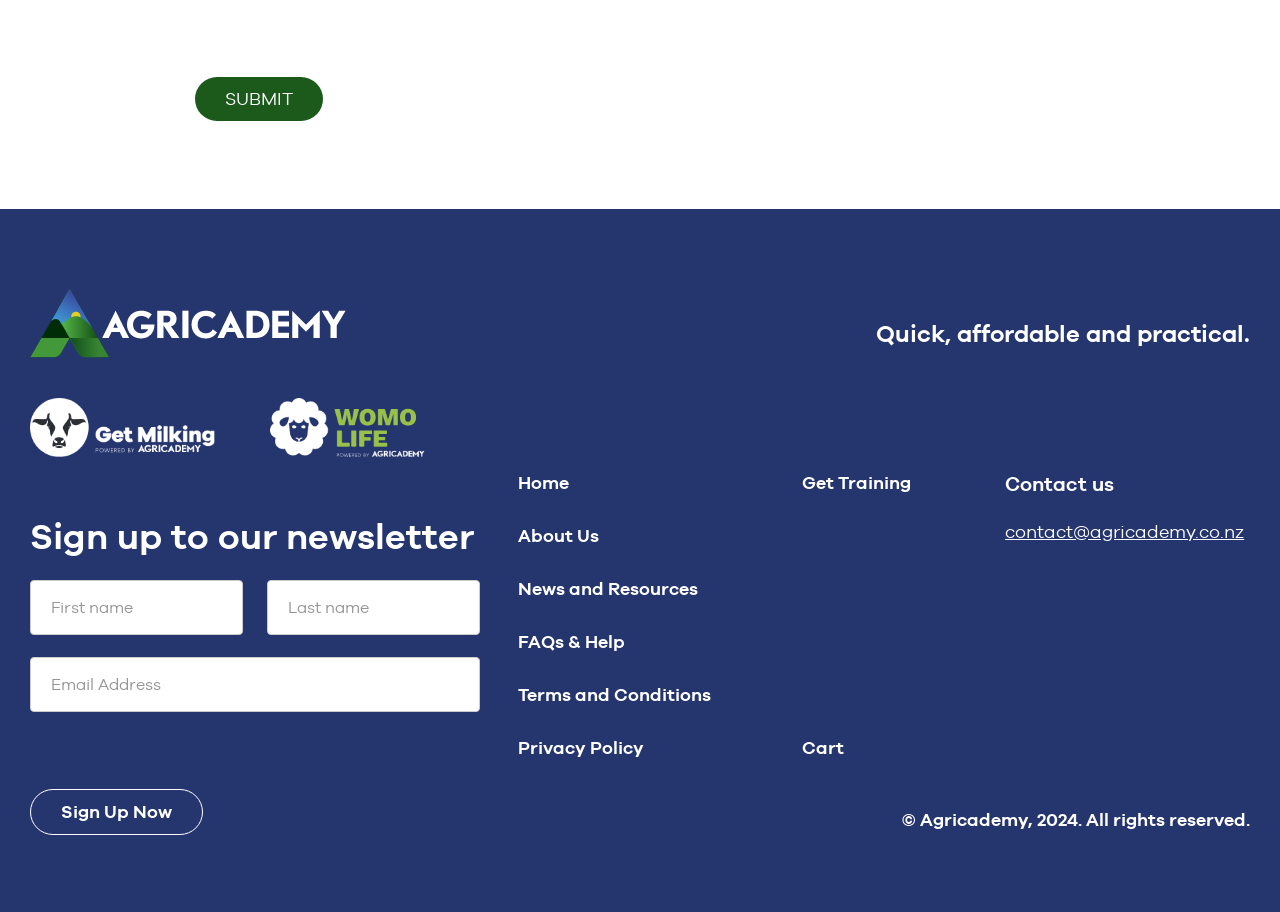What is the required field in the 'Sign up to our newsletter' section?
By examining the image, provide a one-word or phrase answer.

Email Address